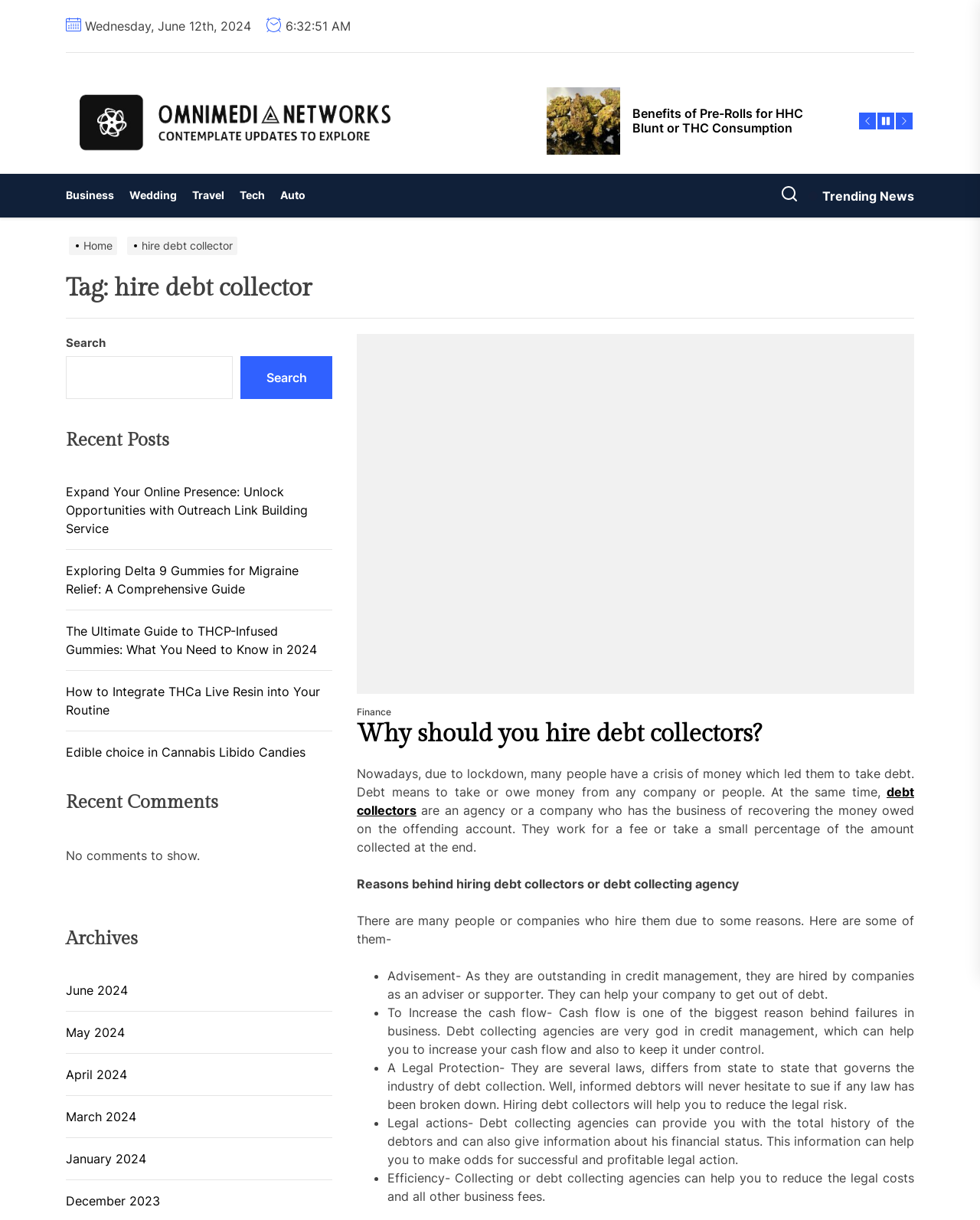Determine the bounding box coordinates of the clickable element to complete this instruction: "Click on the 'Omni Media Networks' link". Provide the coordinates in the format of four float numbers between 0 and 1, [left, top, right, bottom].

[0.067, 0.068, 0.411, 0.13]